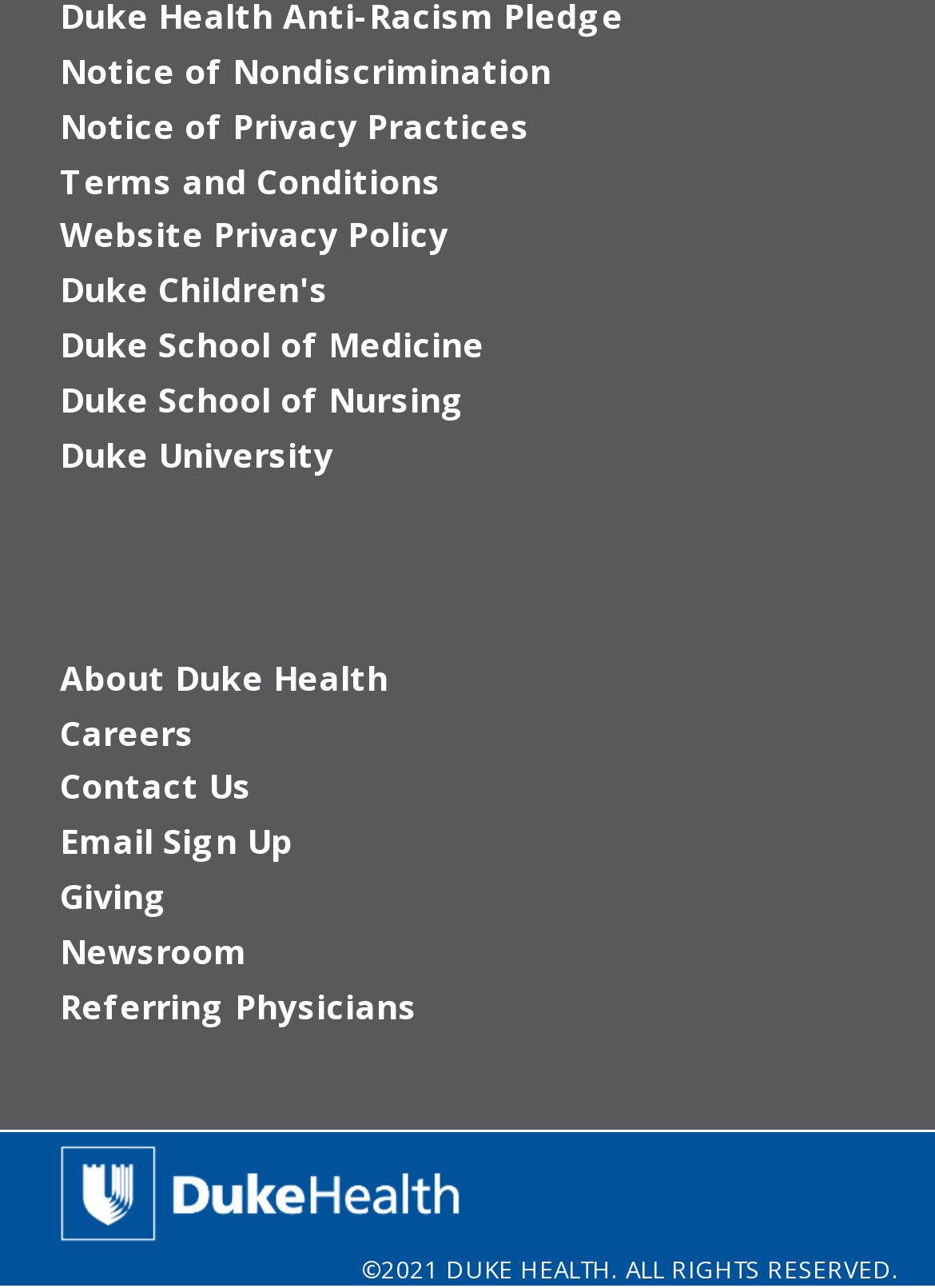Please determine the bounding box coordinates of the section I need to click to accomplish this instruction: "visit Newsroom".

[0.064, 0.72, 0.264, 0.756]